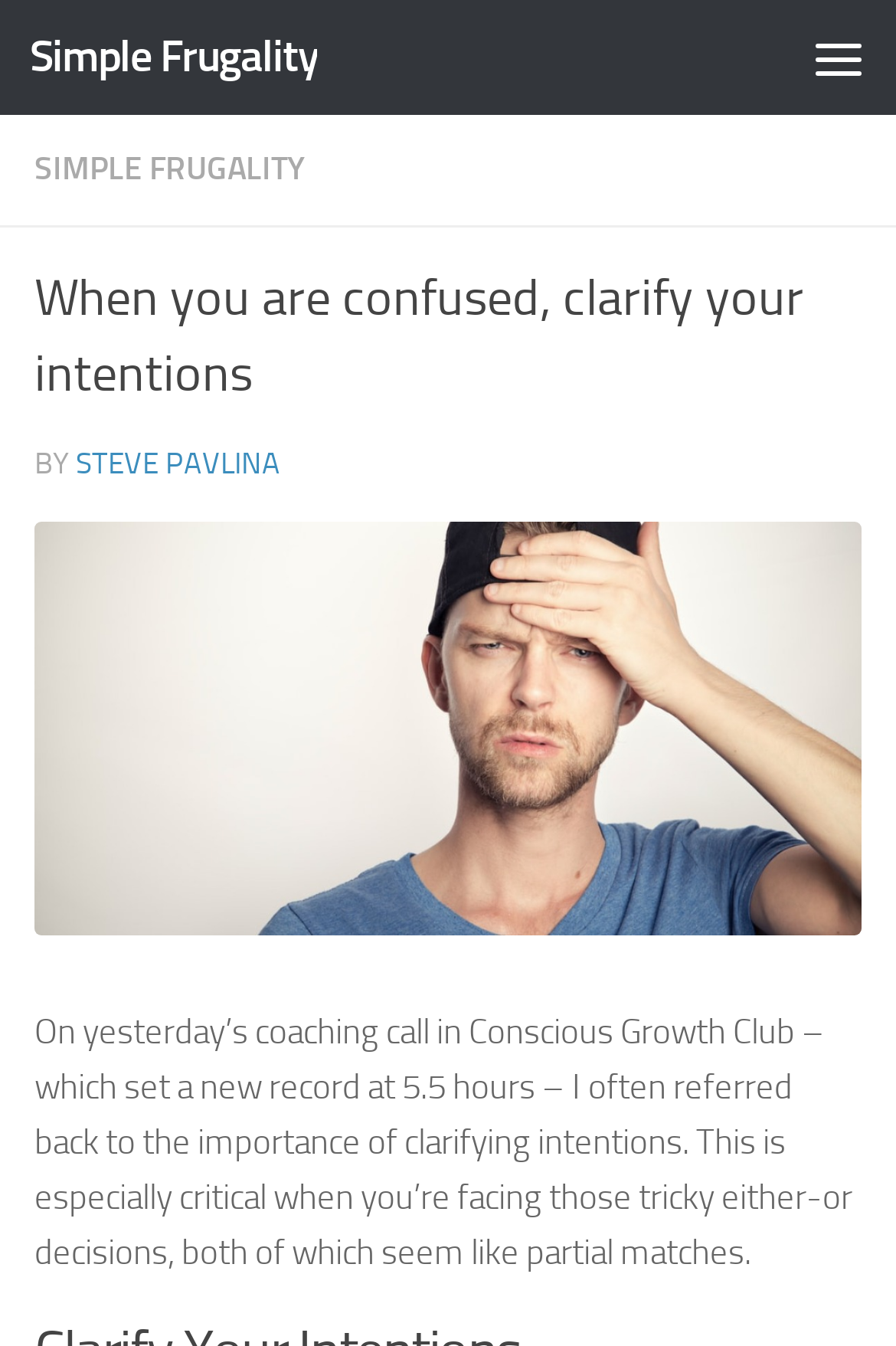Identify the bounding box of the UI element that matches this description: "Skip to content".

[0.01, 0.007, 0.397, 0.089]